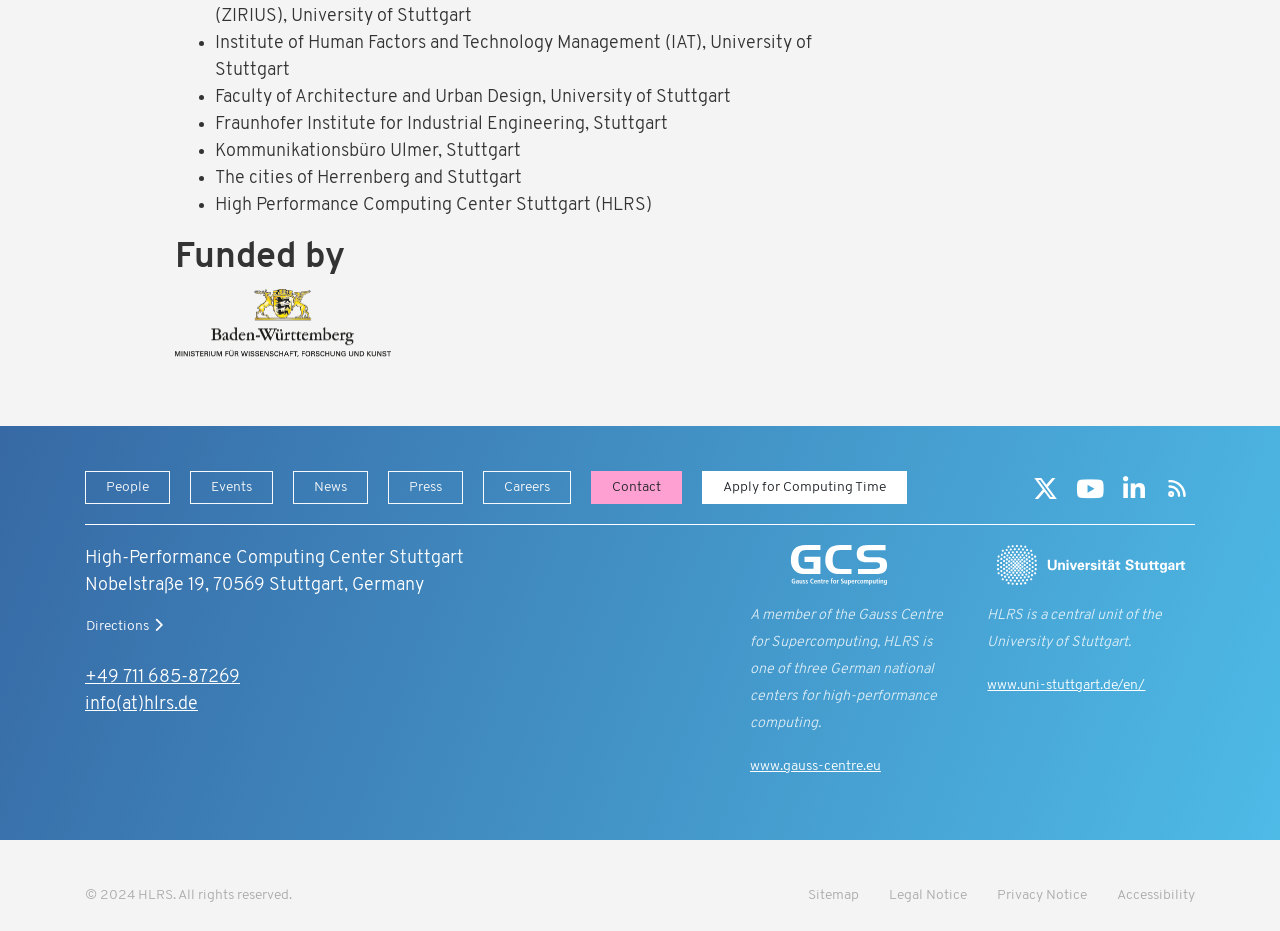What is the phone number of the High-Performance Computing Center Stuttgart?
Answer the question with a single word or phrase by looking at the picture.

+49 711 685-87269